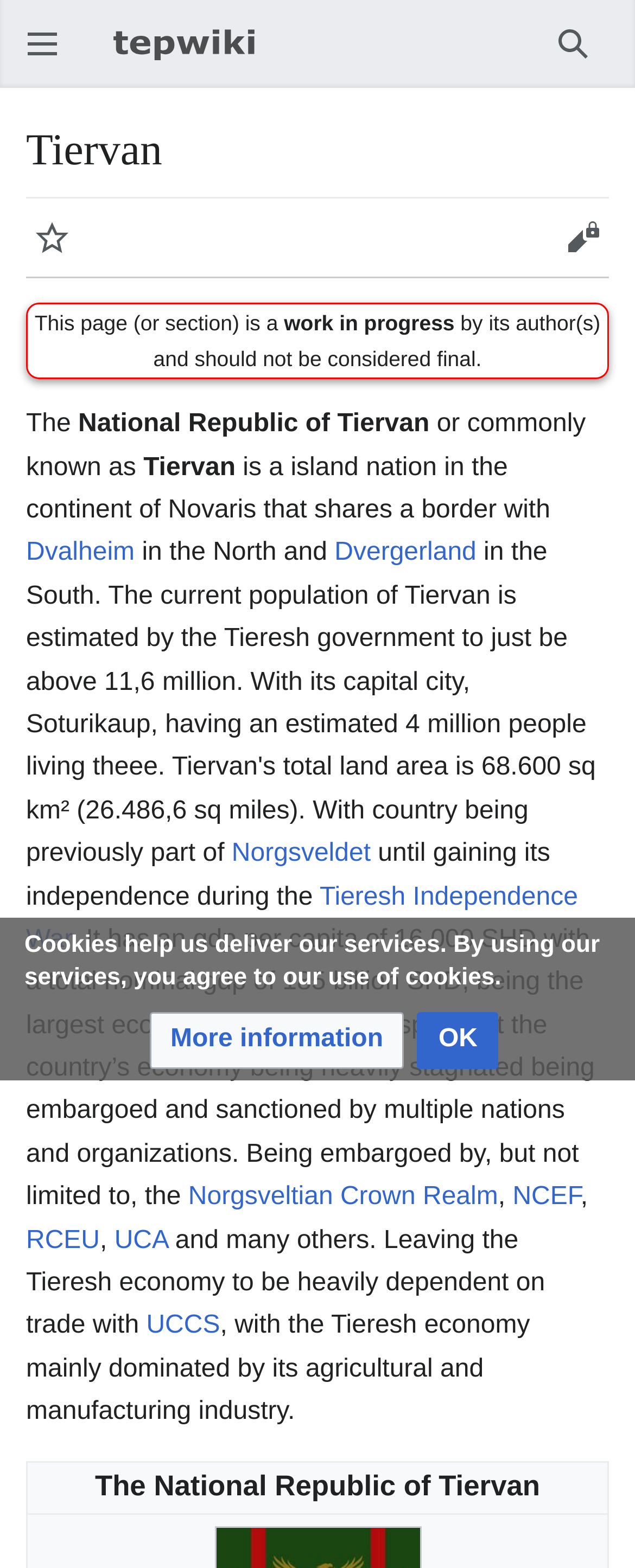Show the bounding box coordinates for the HTML element as described: "Norgsveltian Crown Realm".

[0.296, 0.755, 0.784, 0.772]